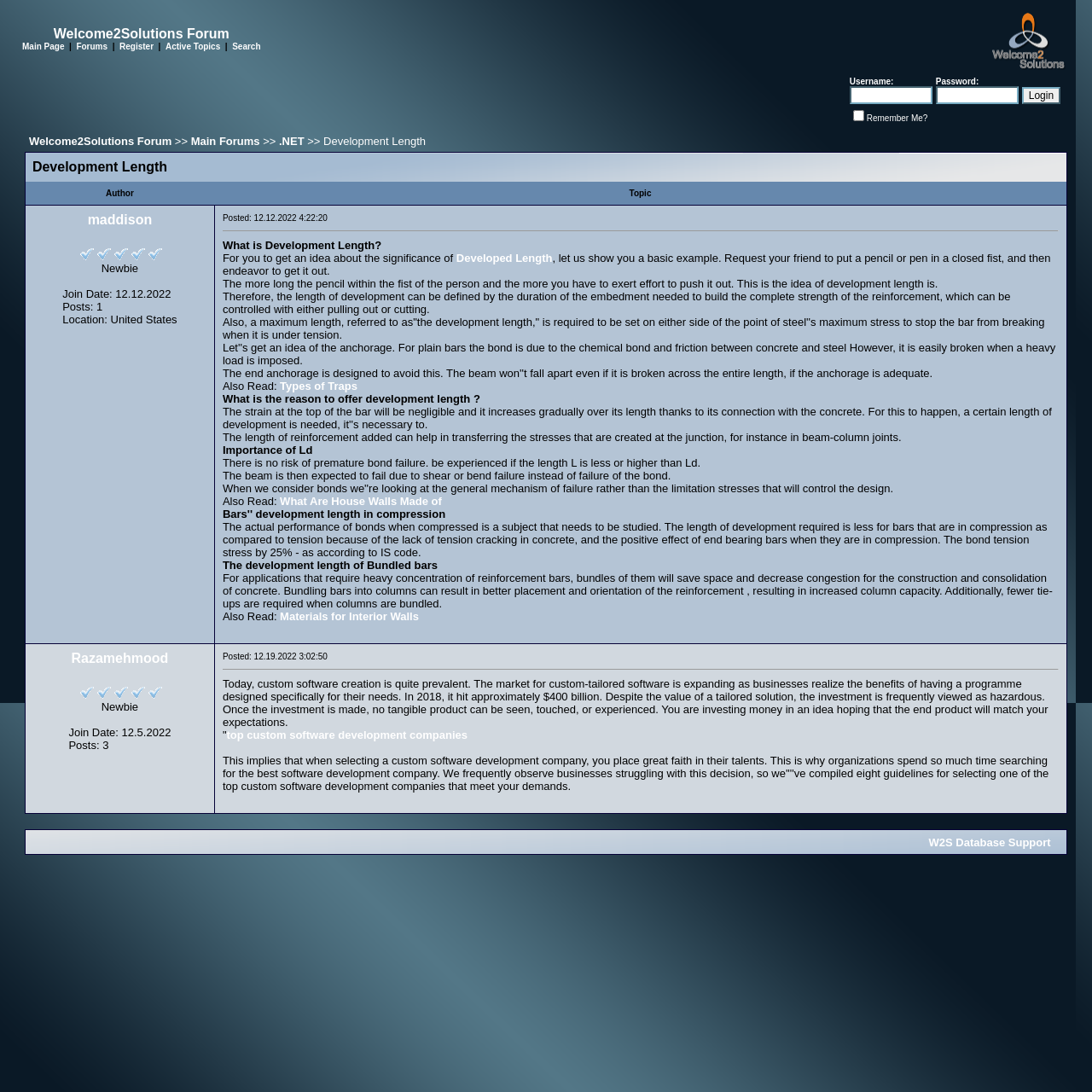What is the topic of the post?
Using the image, respond with a single word or phrase.

Development Length